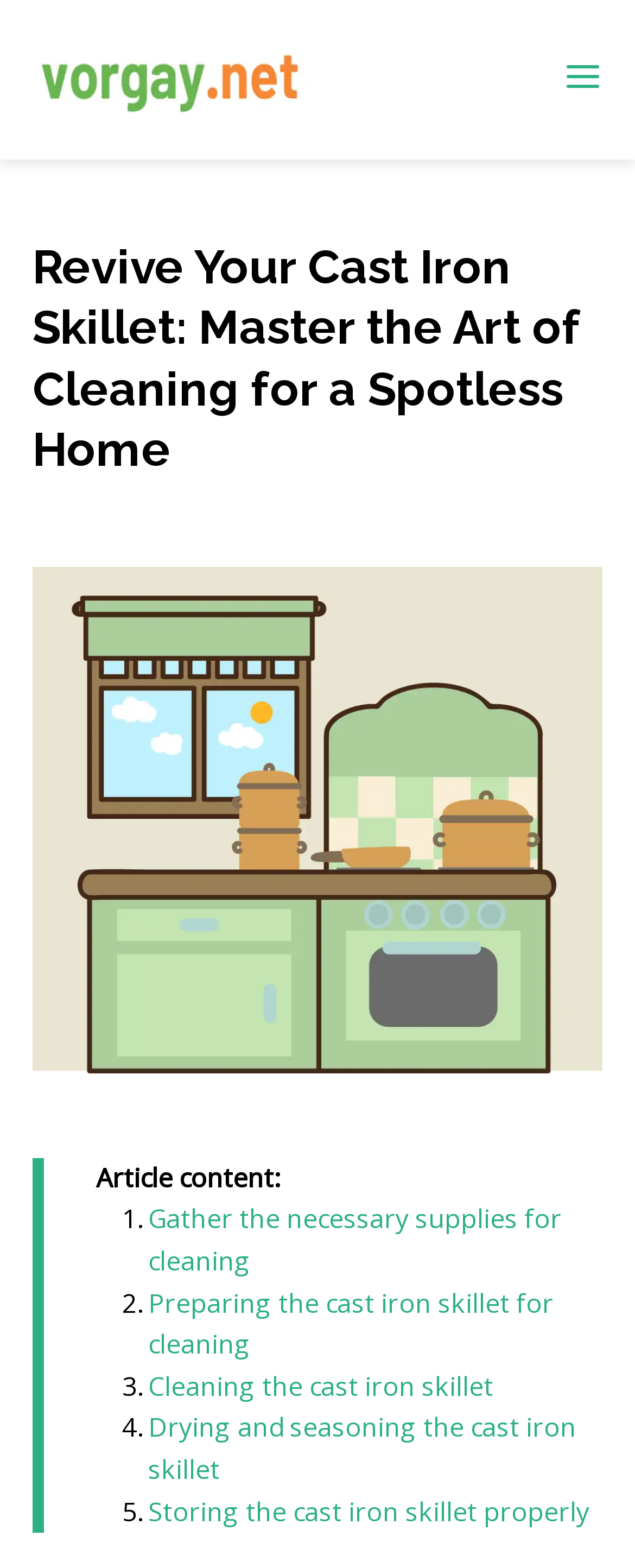Give a concise answer using one word or a phrase to the following question:
How many steps are involved in cleaning a cast iron skillet?

5